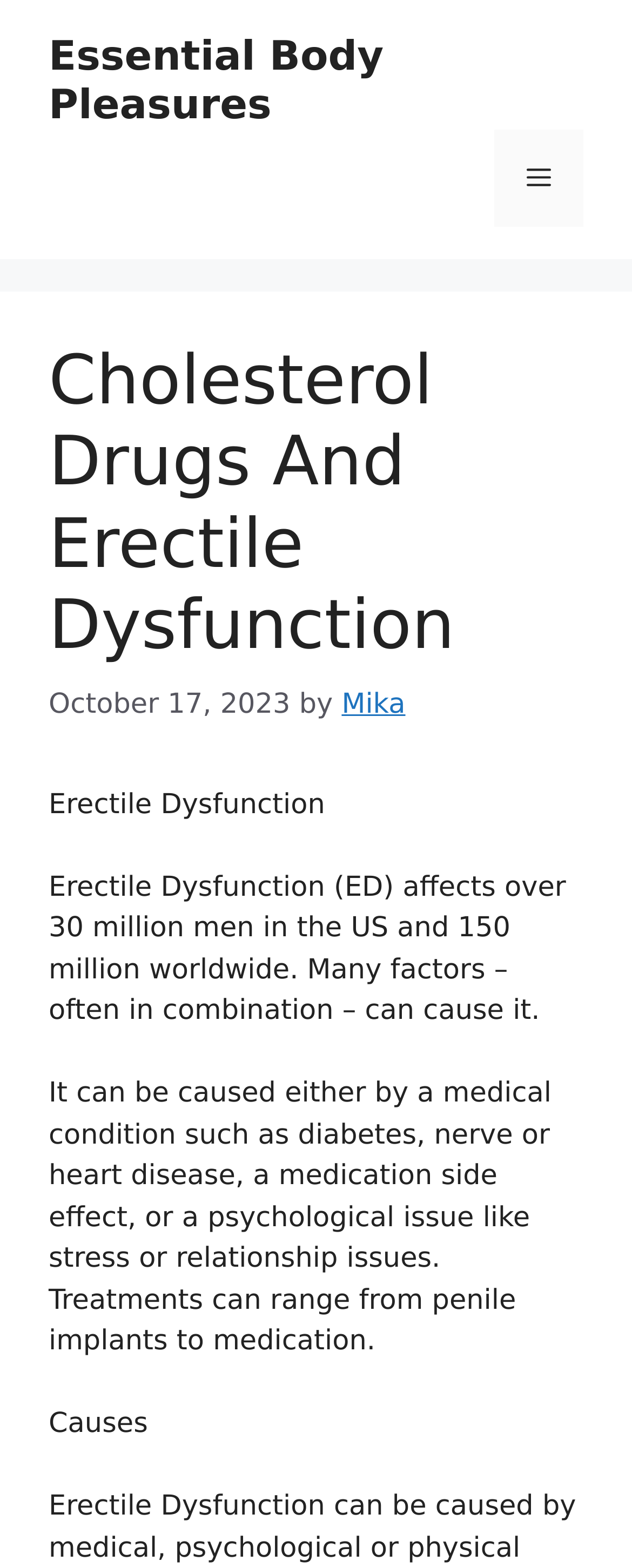What is one of the treatments for ED?
Offer a detailed and exhaustive answer to the question.

The text states that 'Treatments can range from penile implants to medication.'